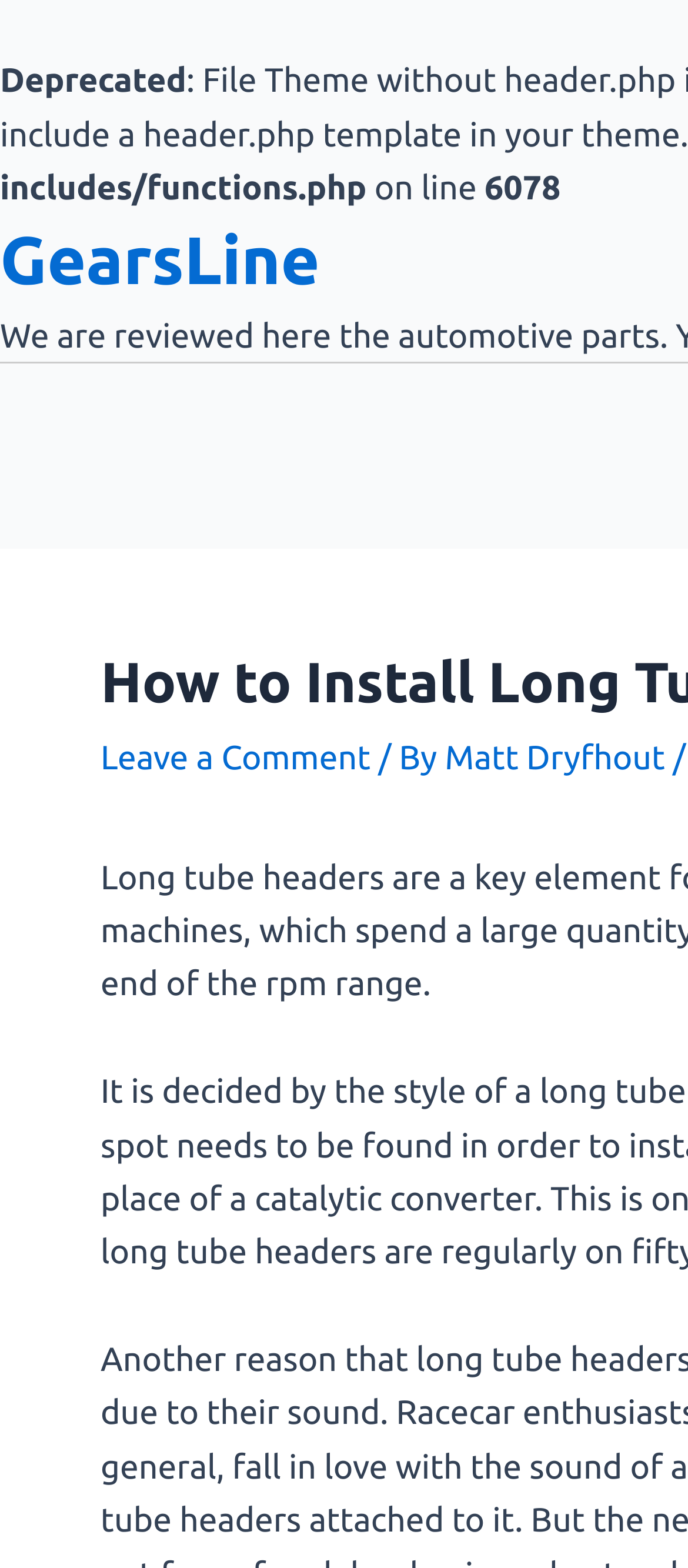How many comments are on this webpage?
Analyze the image and provide a thorough answer to the question.

The webpage has a link with the text 'Leave a Comment', which implies that there are no comments on this webpage yet, and users are invited to leave a comment.